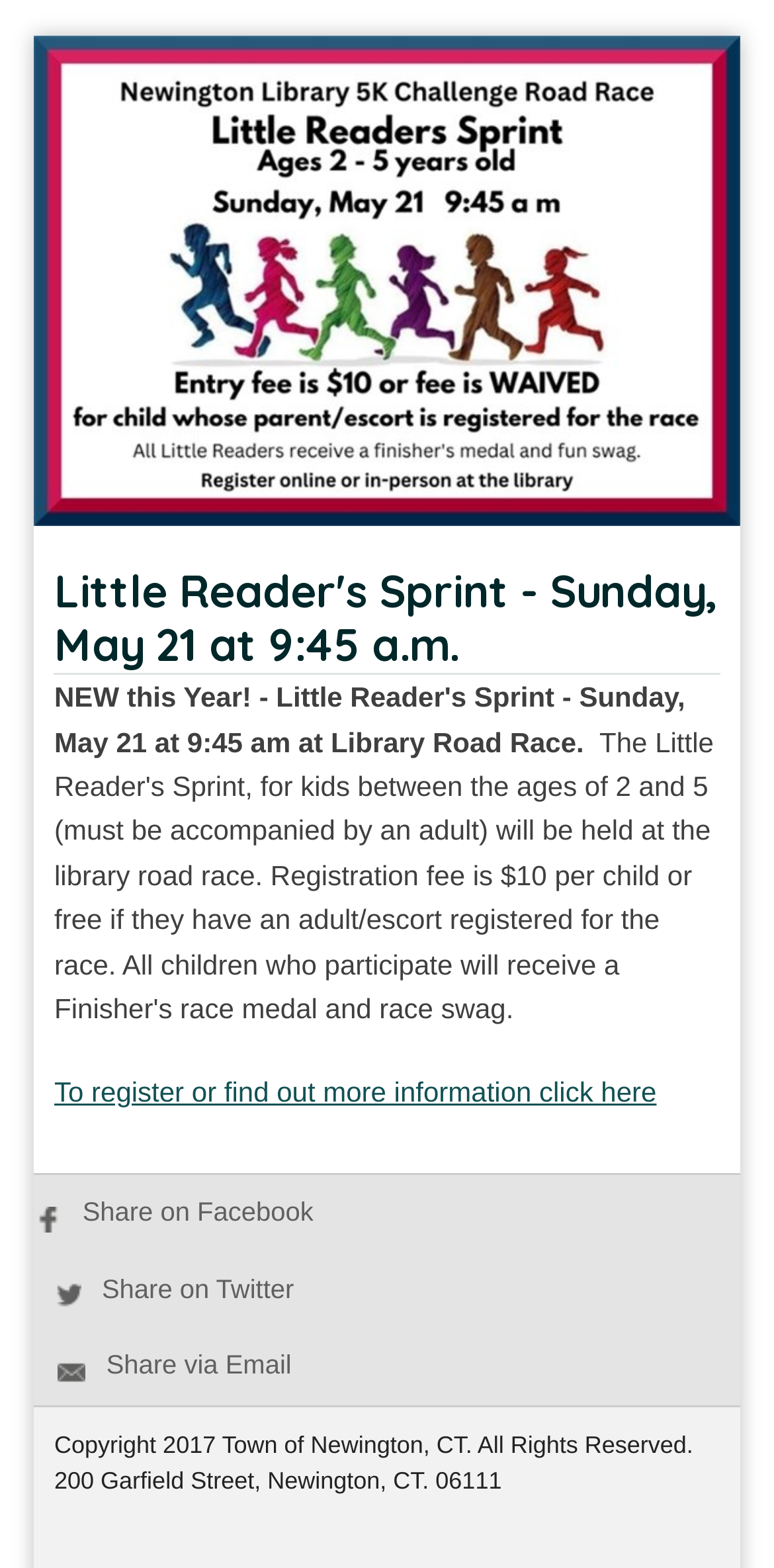How can I register or find out more information about the event?
Answer with a single word or phrase by referring to the visual content.

Click the link